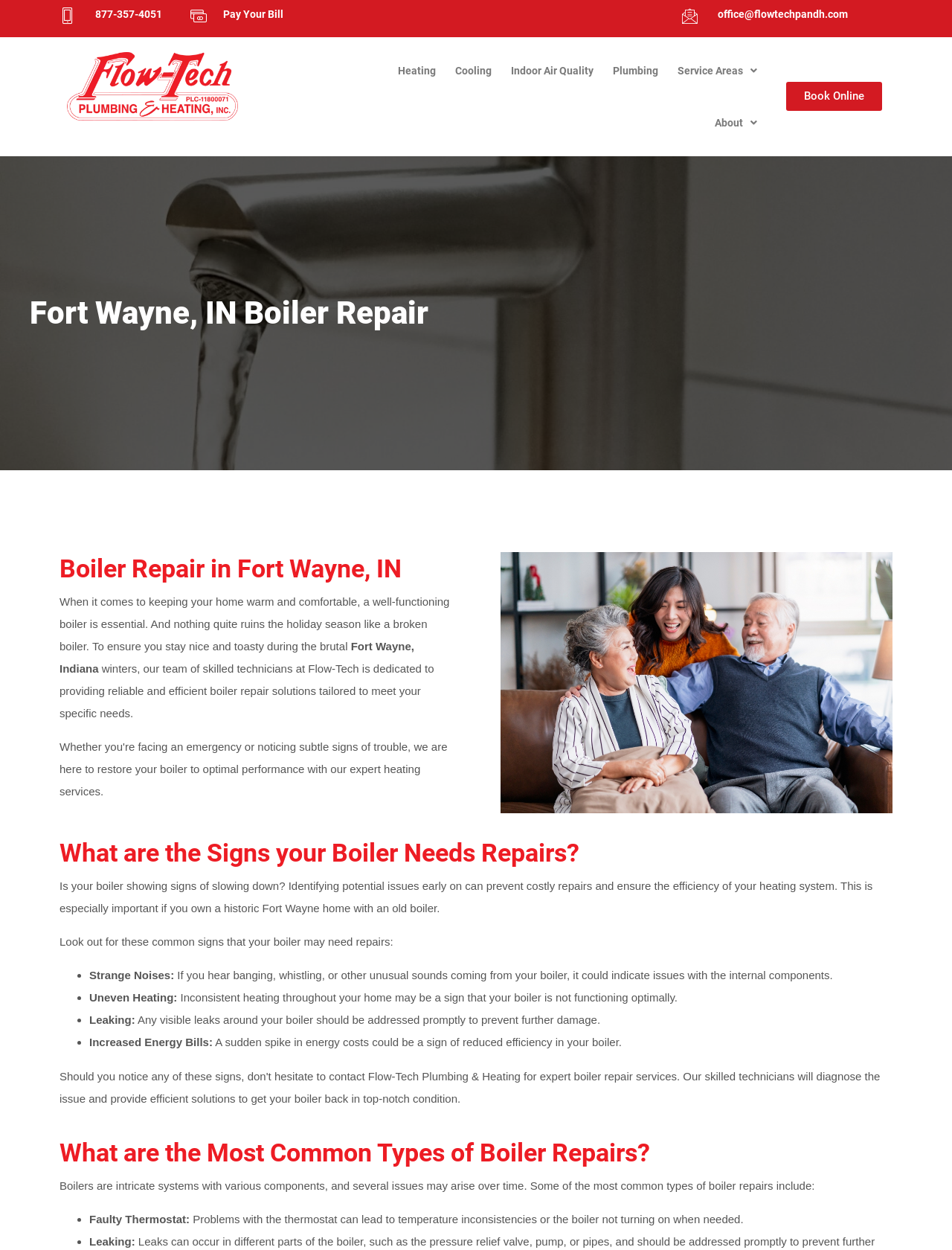Using the given description, provide the bounding box coordinates formatted as (top-left x, top-left y, bottom-right x, bottom-right y), with all values being floating point numbers between 0 and 1. Description: About

[0.74, 0.077, 0.805, 0.119]